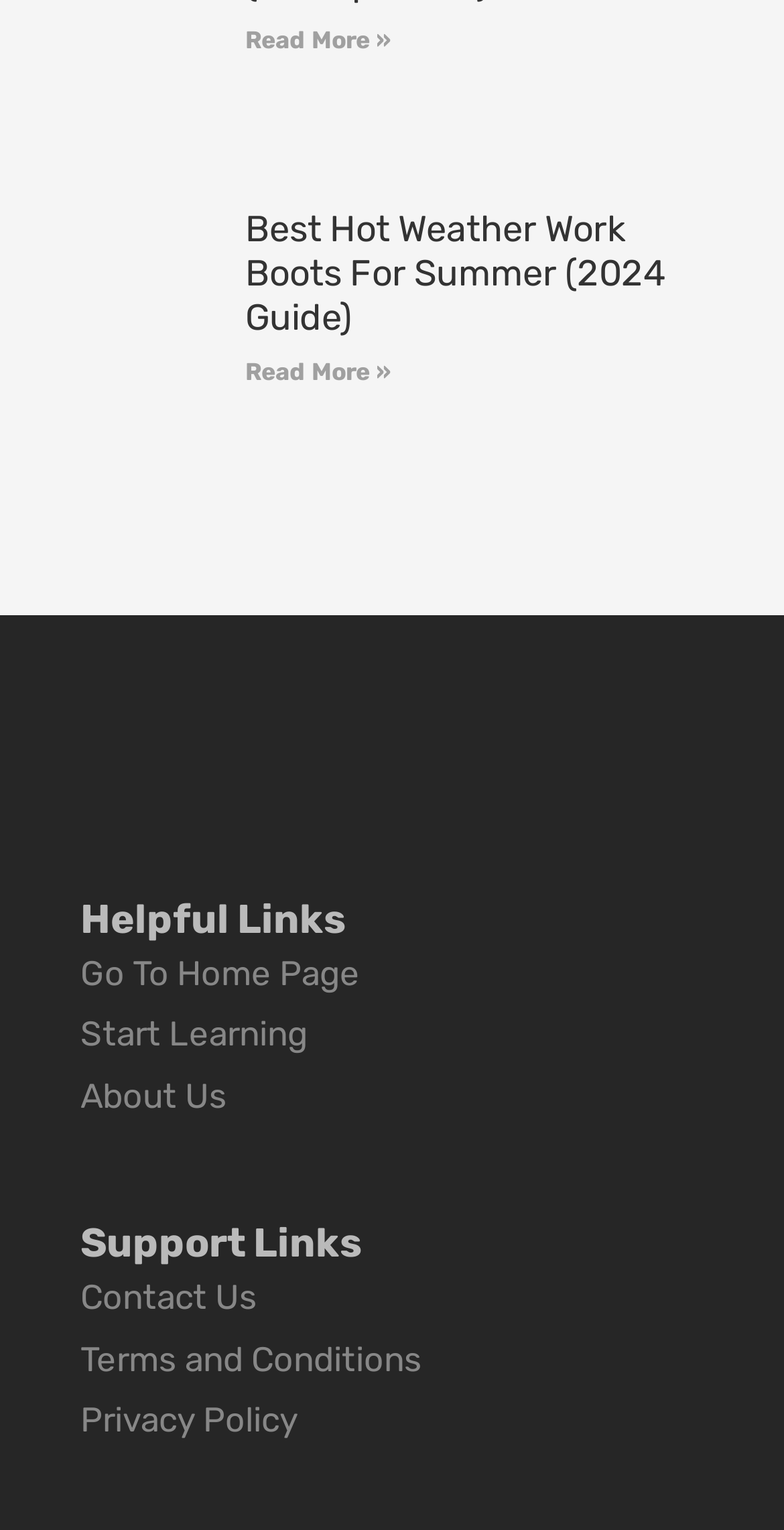Kindly determine the bounding box coordinates for the clickable area to achieve the given instruction: "View Best Hot Weather Work Boots For Summer guide".

[0.313, 0.136, 0.849, 0.222]